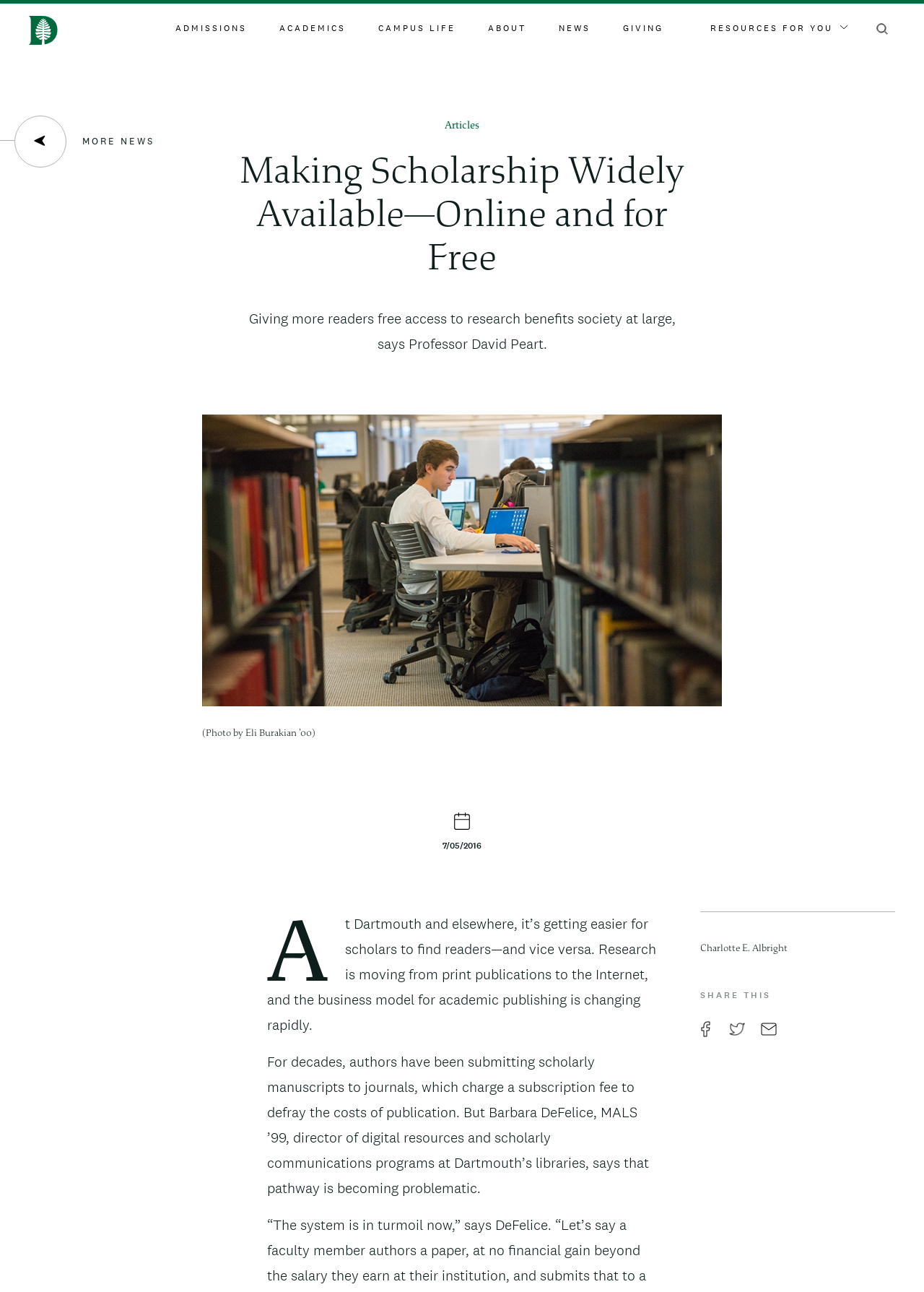Determine the bounding box coordinates of the clickable region to execute the instruction: "Click on 'Email'". The coordinates should be four float numbers between 0 and 1, denoted as [left, top, right, bottom].

None